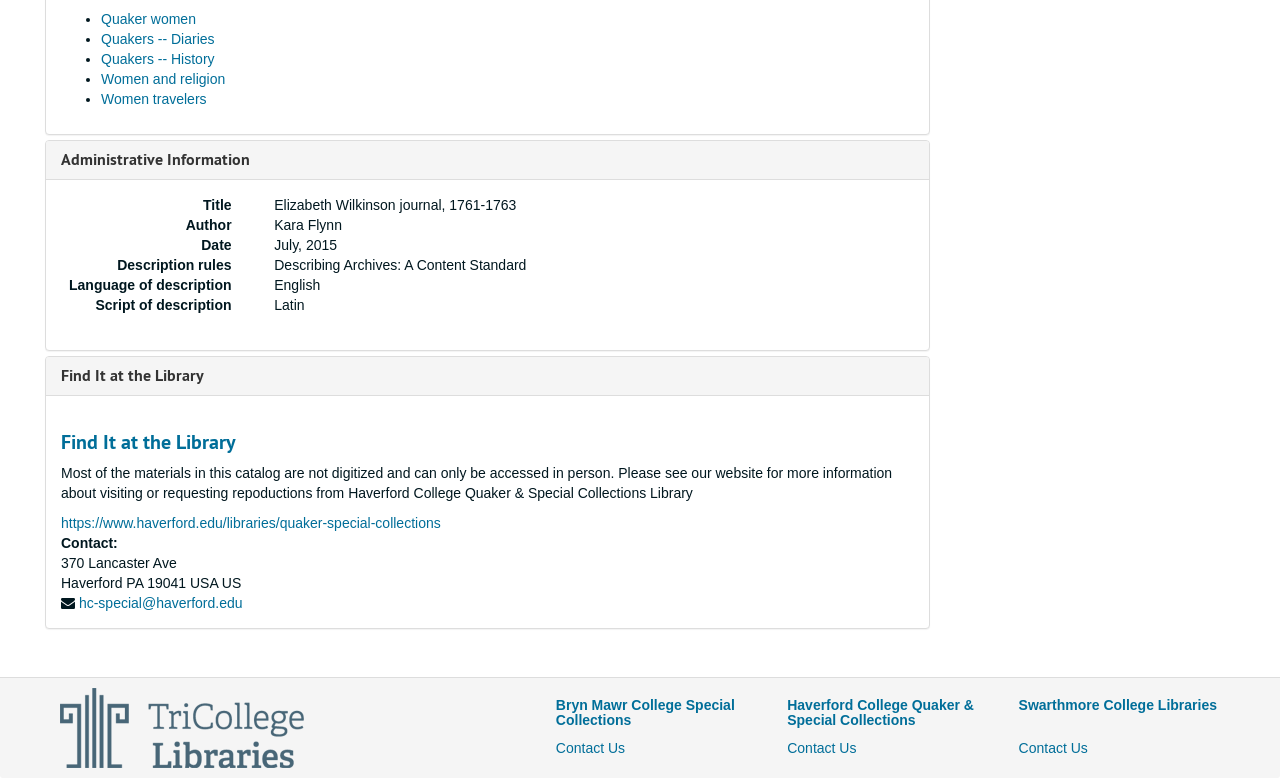What is the email address to contact the Haverford College Quaker & Special Collections Library?
Refer to the image and give a detailed answer to the query.

The email address to contact the Haverford College Quaker & Special Collections Library can be found in the 'Find It at the Library' section, which provides the email address as 'hc-special@haverford.edu'.